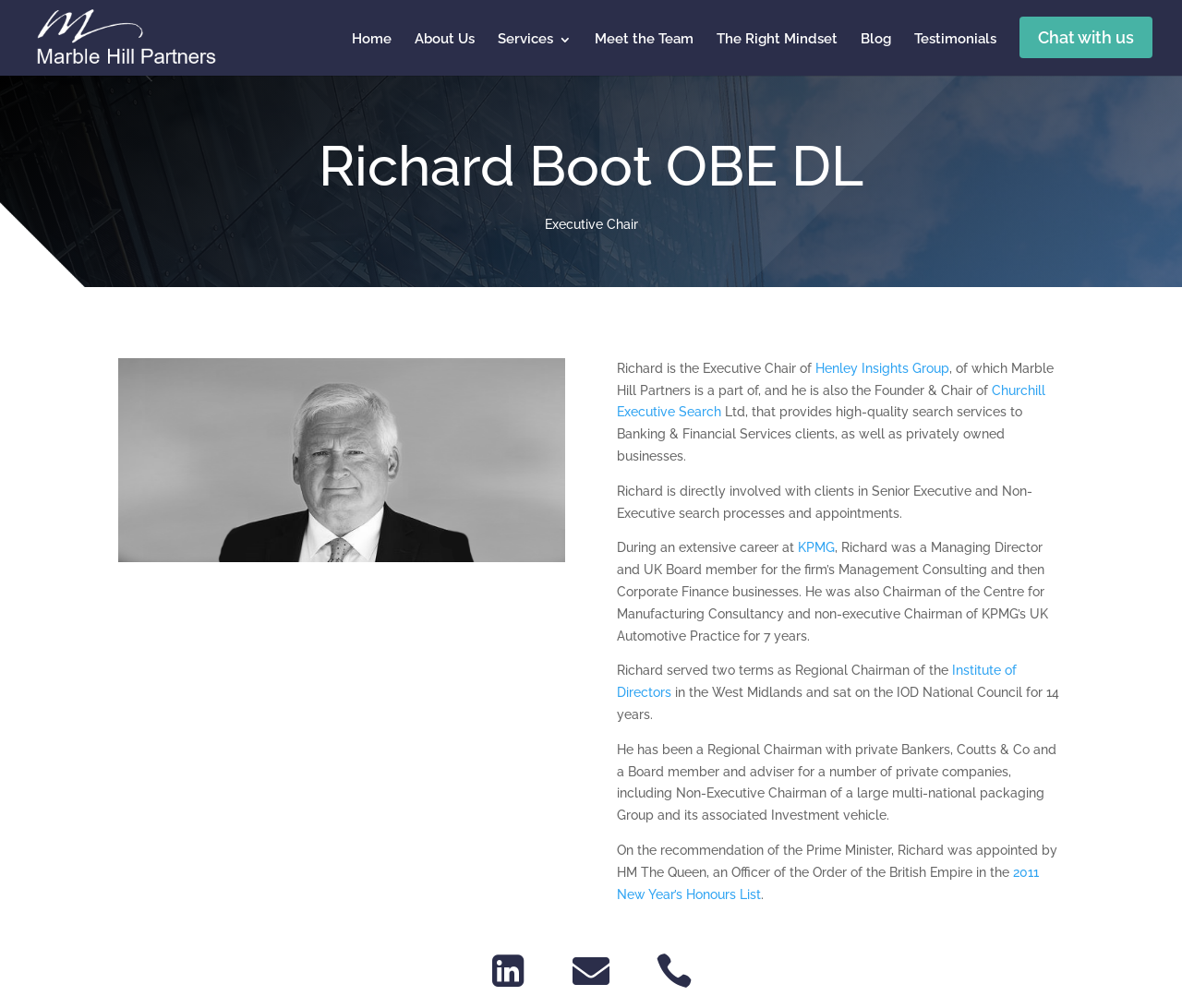Identify and provide the main heading of the webpage.

Richard Boot OBE DL